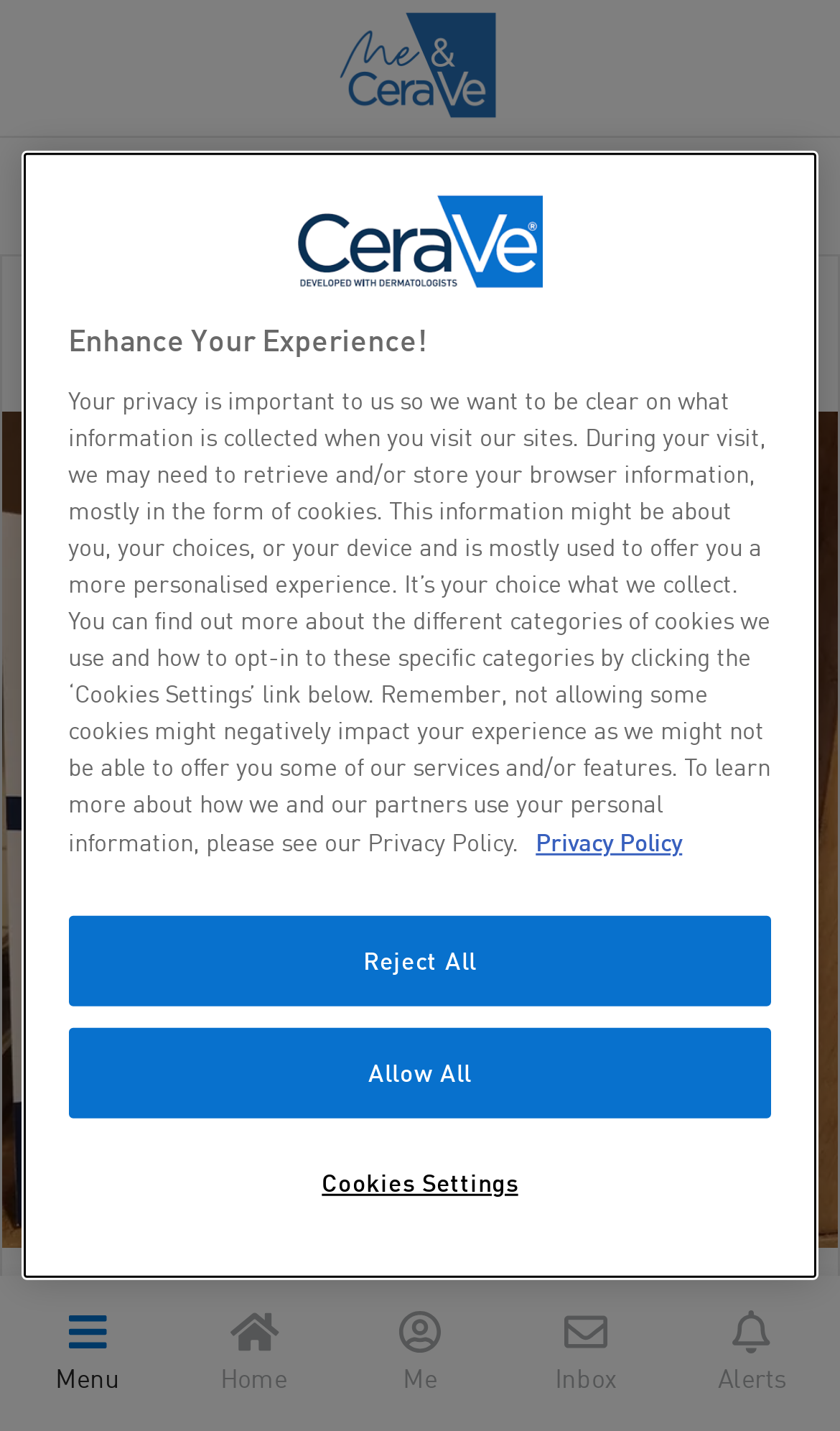Provide a one-word or short-phrase answer to the question:
What is the date of the review?

11/13/23